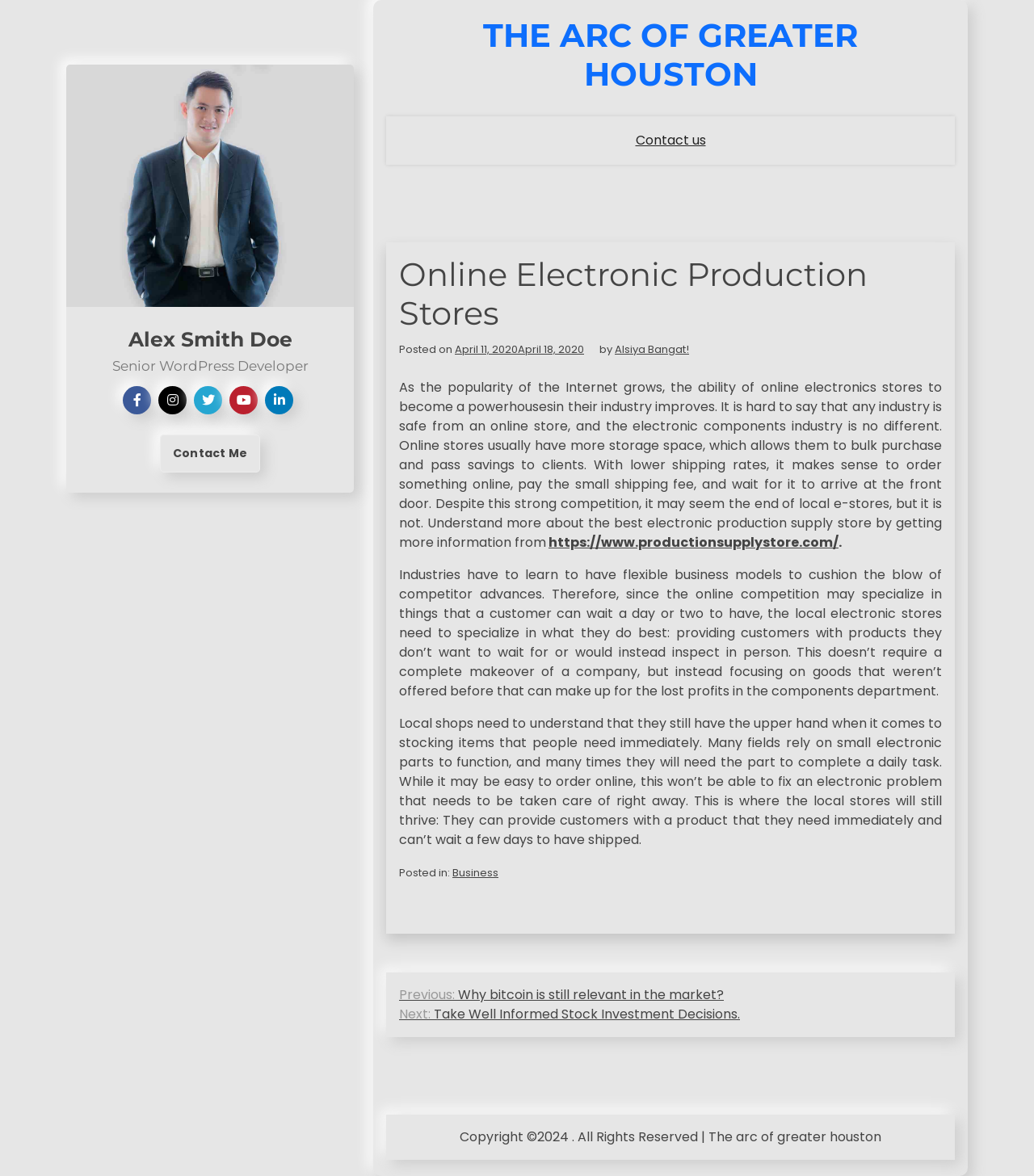What is the name of the author of this article?
Based on the screenshot, provide a one-word or short-phrase response.

Alsiya Bangat